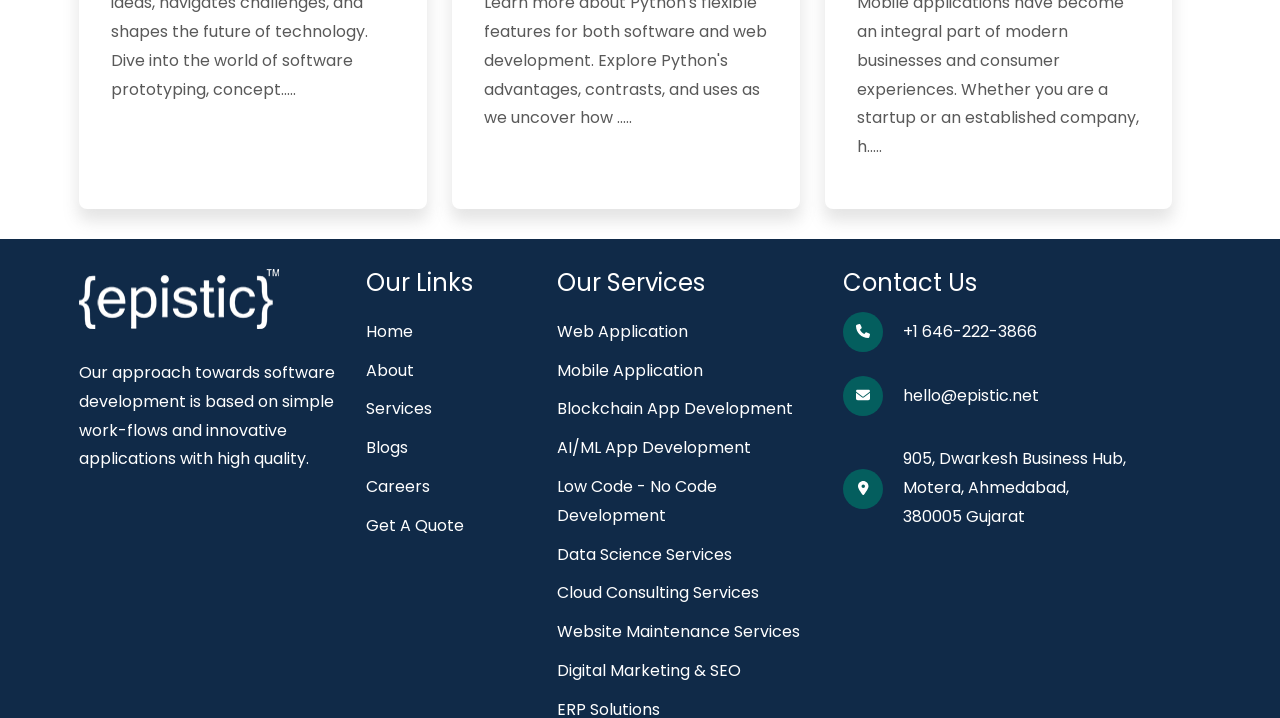Identify the bounding box coordinates of the clickable region necessary to fulfill the following instruction: "Click the 'My account' link". The bounding box coordinates should be four float numbers between 0 and 1, i.e., [left, top, right, bottom].

None